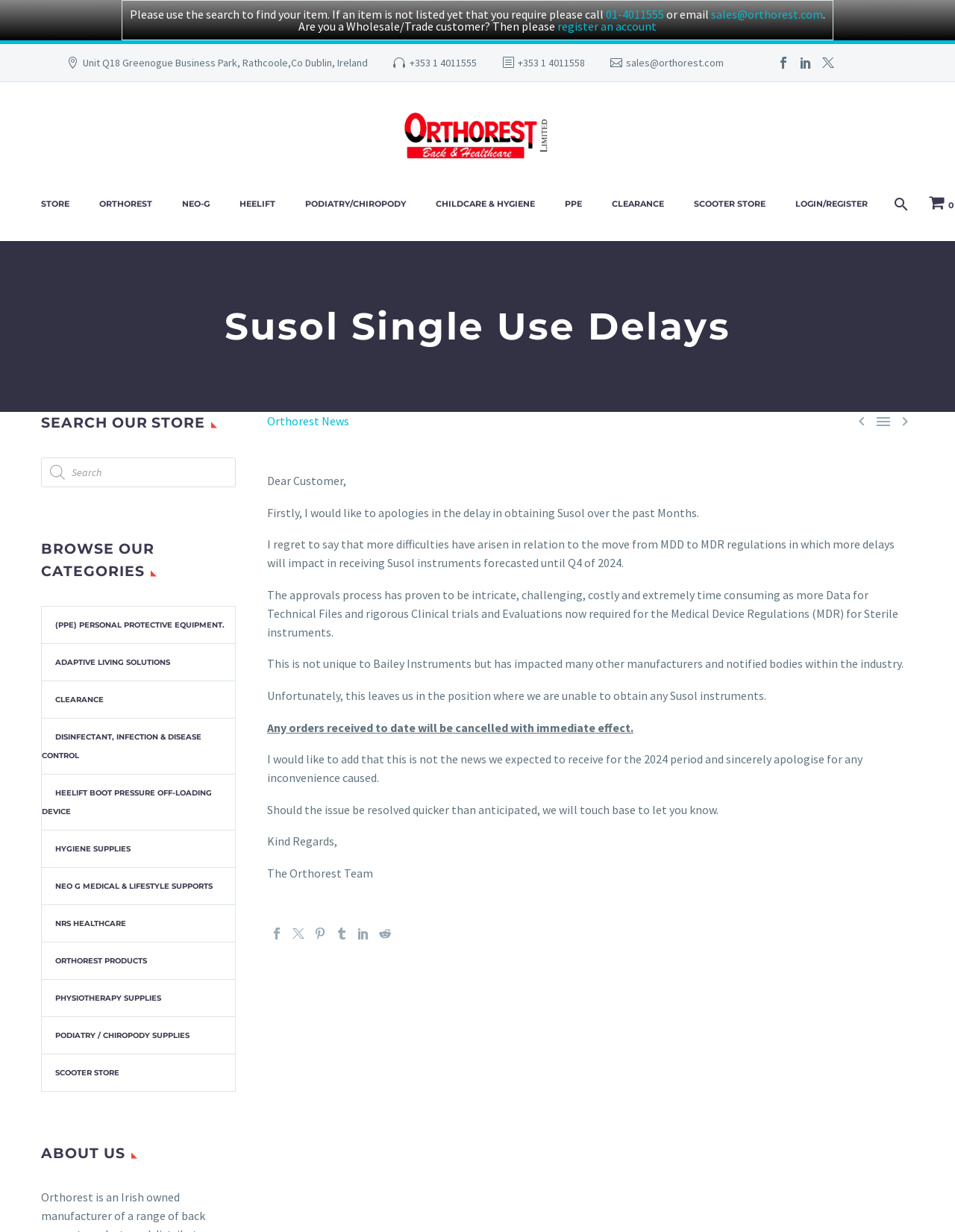Please determine the bounding box coordinates of the area that needs to be clicked to complete this task: 'Go to STORE'. The coordinates must be four float numbers between 0 and 1, formatted as [left, top, right, bottom].

[0.027, 0.137, 0.088, 0.194]